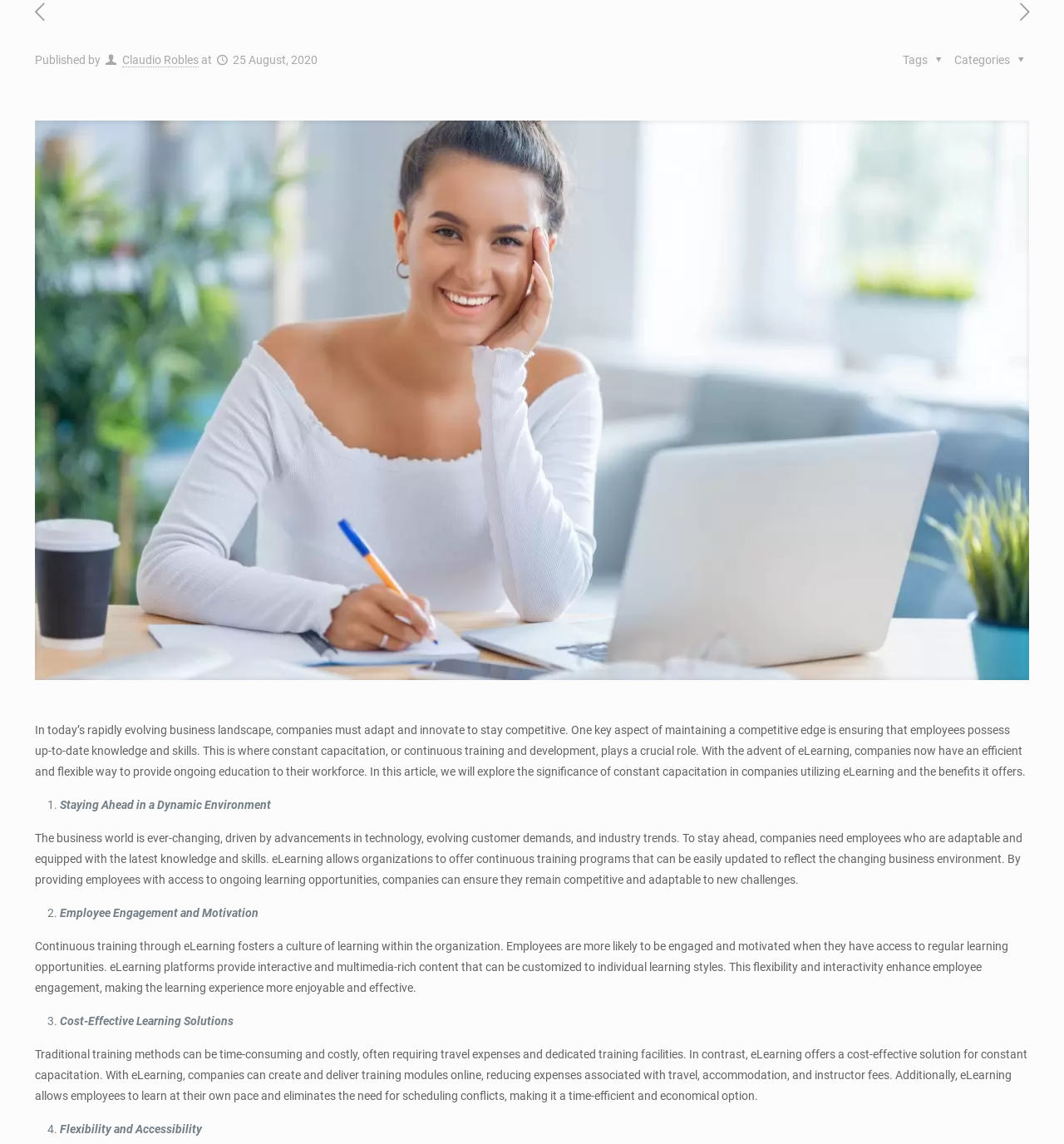Create a full and detailed caption for the entire webpage.

This webpage is about online training courses, specifically discussing the importance of constant capacitation in companies utilizing eLearning. At the top left corner, there are navigation links for "previous post" and "next post". Below these links, there is a section displaying the author's name, "Claudio Robles", and the publication date, "25 August, 2020". 

To the right of this section, there are two labels, "Categories" and "Tags". The main content of the webpage is an article that explores the significance of constant capacitation in companies utilizing eLearning. The article is divided into four sections, each with a numbered title and a brief description. The sections are "Staying Ahead in a Dynamic Environment", "Employee Engagement and Motivation", "Cost-Effective Learning Solutions", and "Flexibility and Accessibility". 

Above the article, there is a large image related to eLearning, taking up most of the width of the page. Below the article, there is a smaller image, but its content is not specified. Overall, the webpage has a simple and organized layout, with a focus on presenting the article's content in a clear and readable manner.